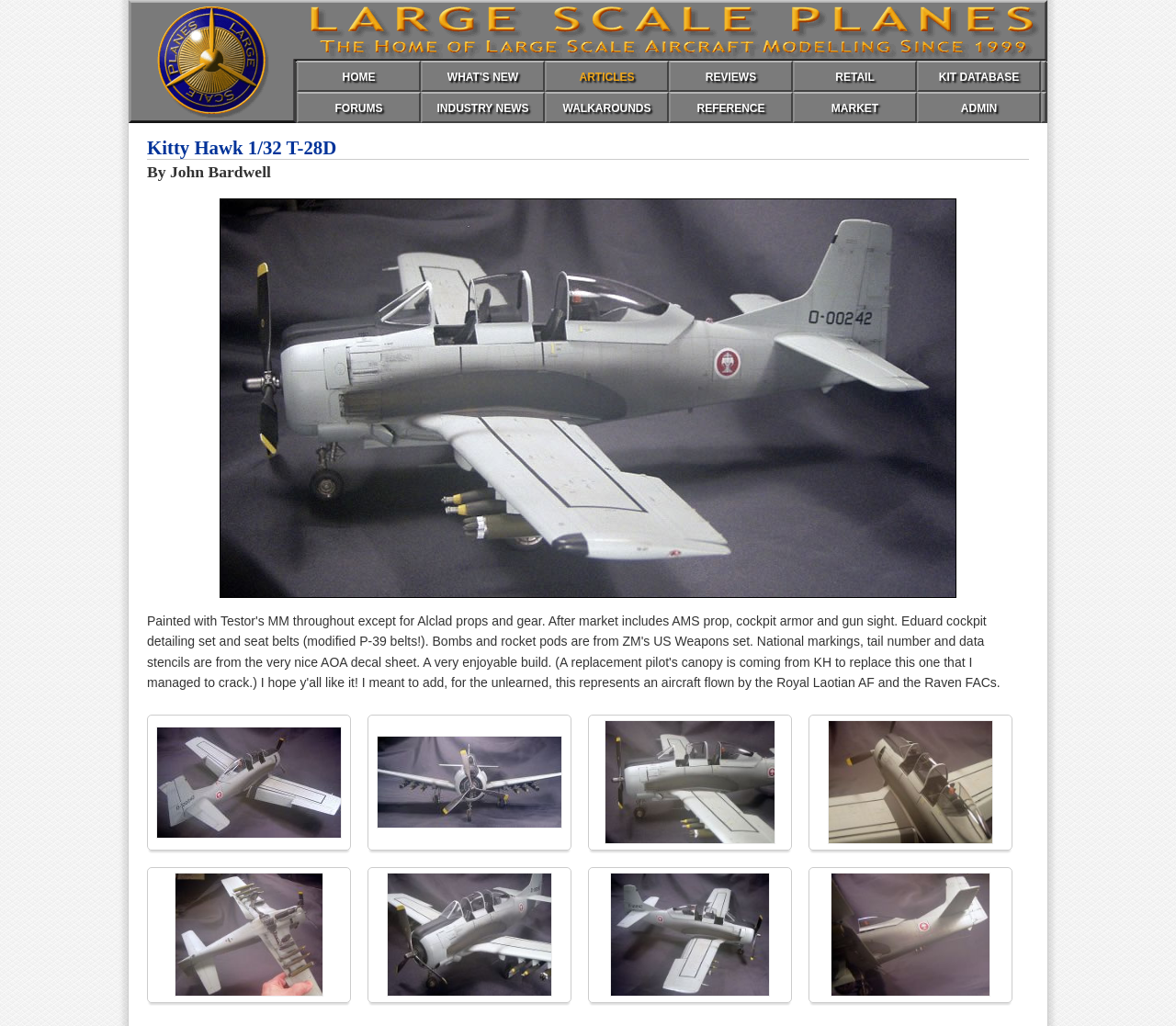Use the details in the image to answer the question thoroughly: 
What is the section of the website that this page belongs to?

I found the answer by looking at the link elements at the top of the page and finding the link with the text 'KIT DATABASE' which has a similar bounding box coordinate to the main heading of the page, indicating that this page belongs to the Kit Database section of the website.